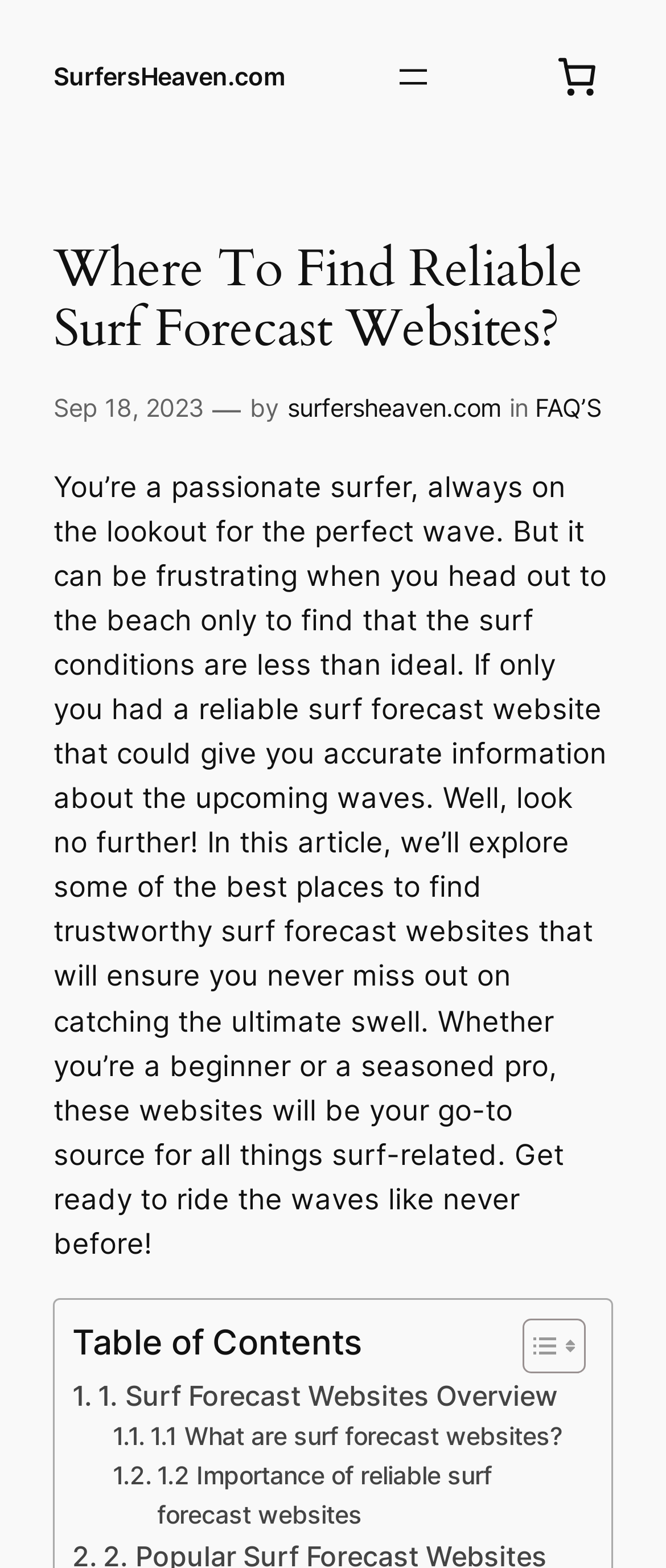Please determine and provide the text content of the webpage's heading.

Where To Find Reliable Surf Forecast Websites?